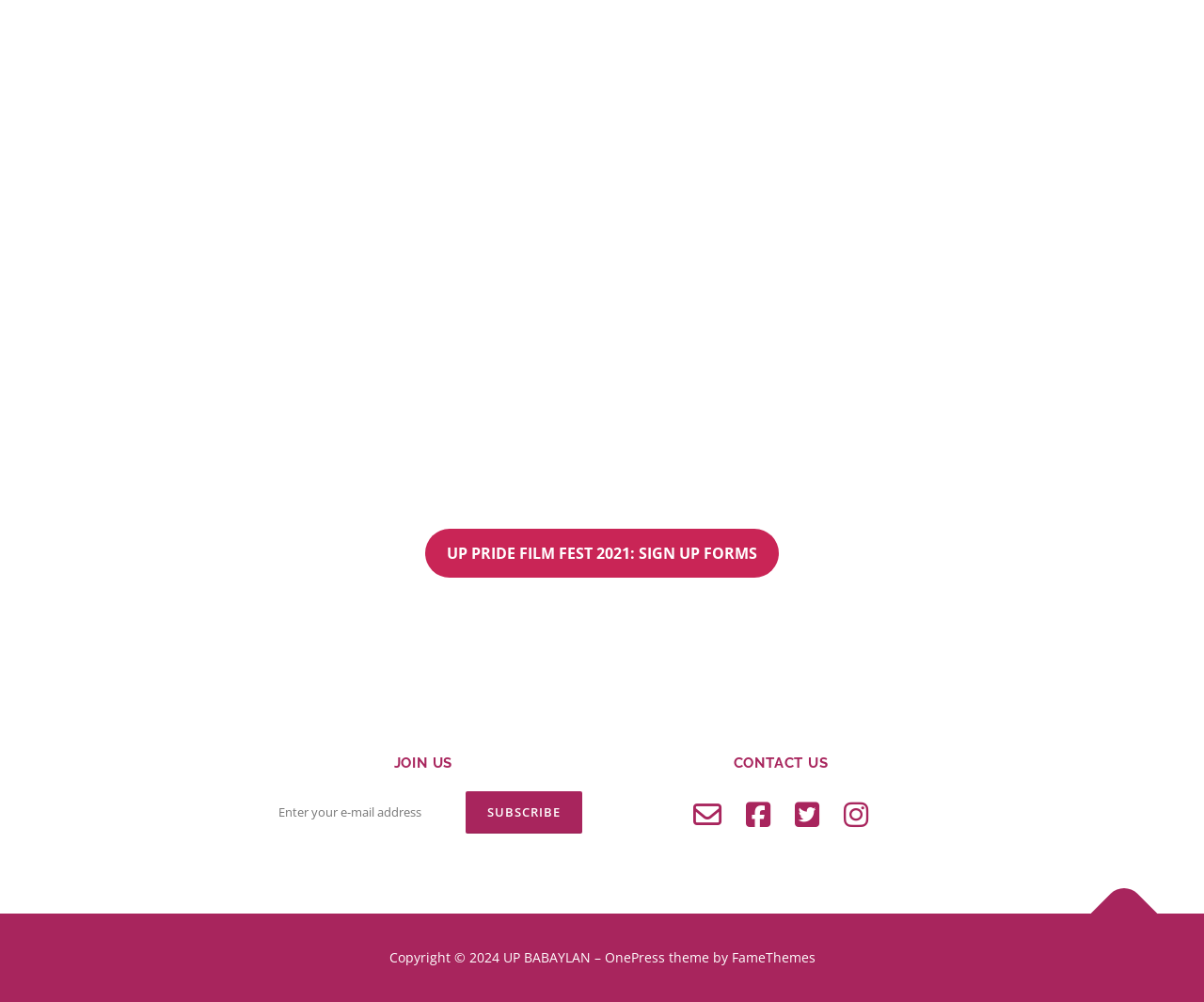Locate the bounding box coordinates of the element's region that should be clicked to carry out the following instruction: "Sign up for the UP PRIDE FILM FEST 2021". The coordinates need to be four float numbers between 0 and 1, i.e., [left, top, right, bottom].

[0.353, 0.528, 0.647, 0.576]